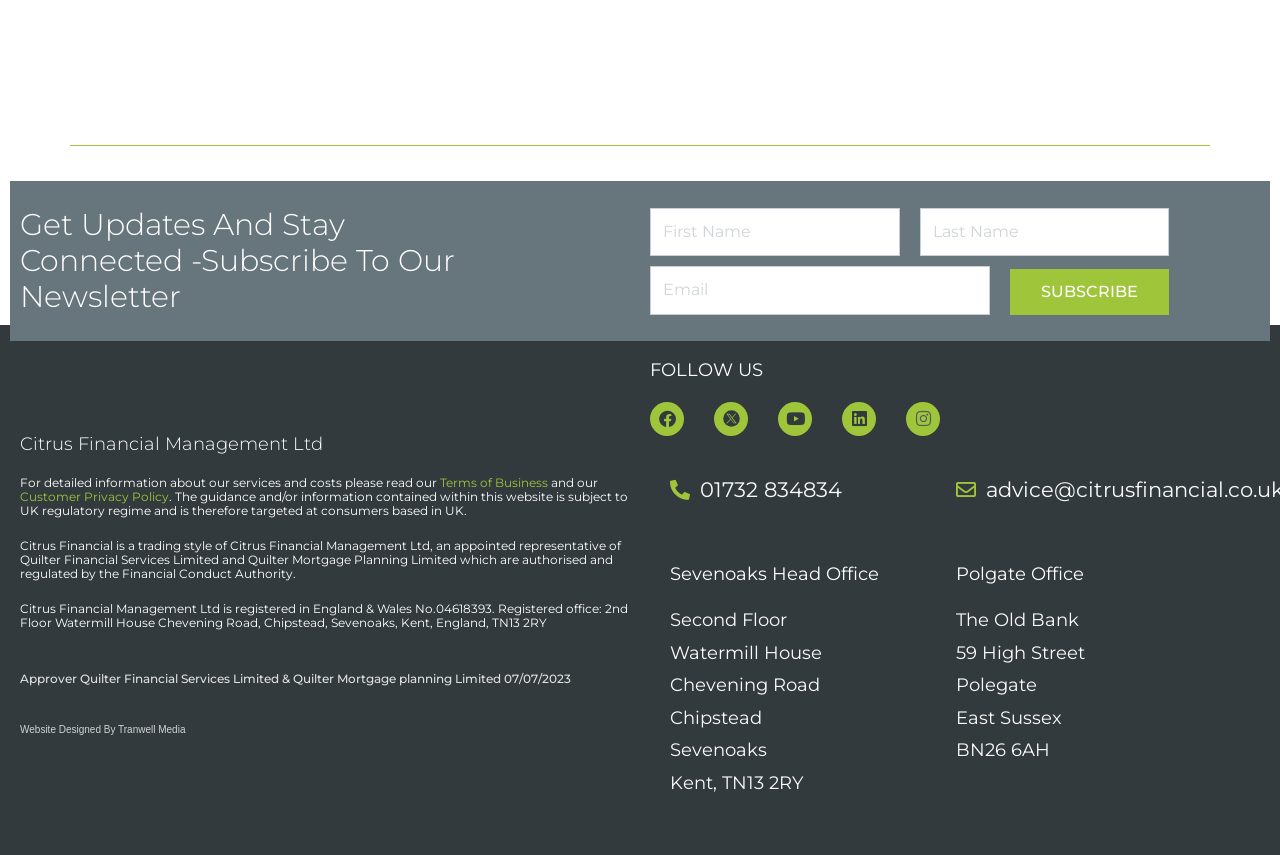From the webpage screenshot, predict the bounding box of the UI element that matches this description: "Customer Privacy Policy".

[0.016, 0.572, 0.132, 0.589]